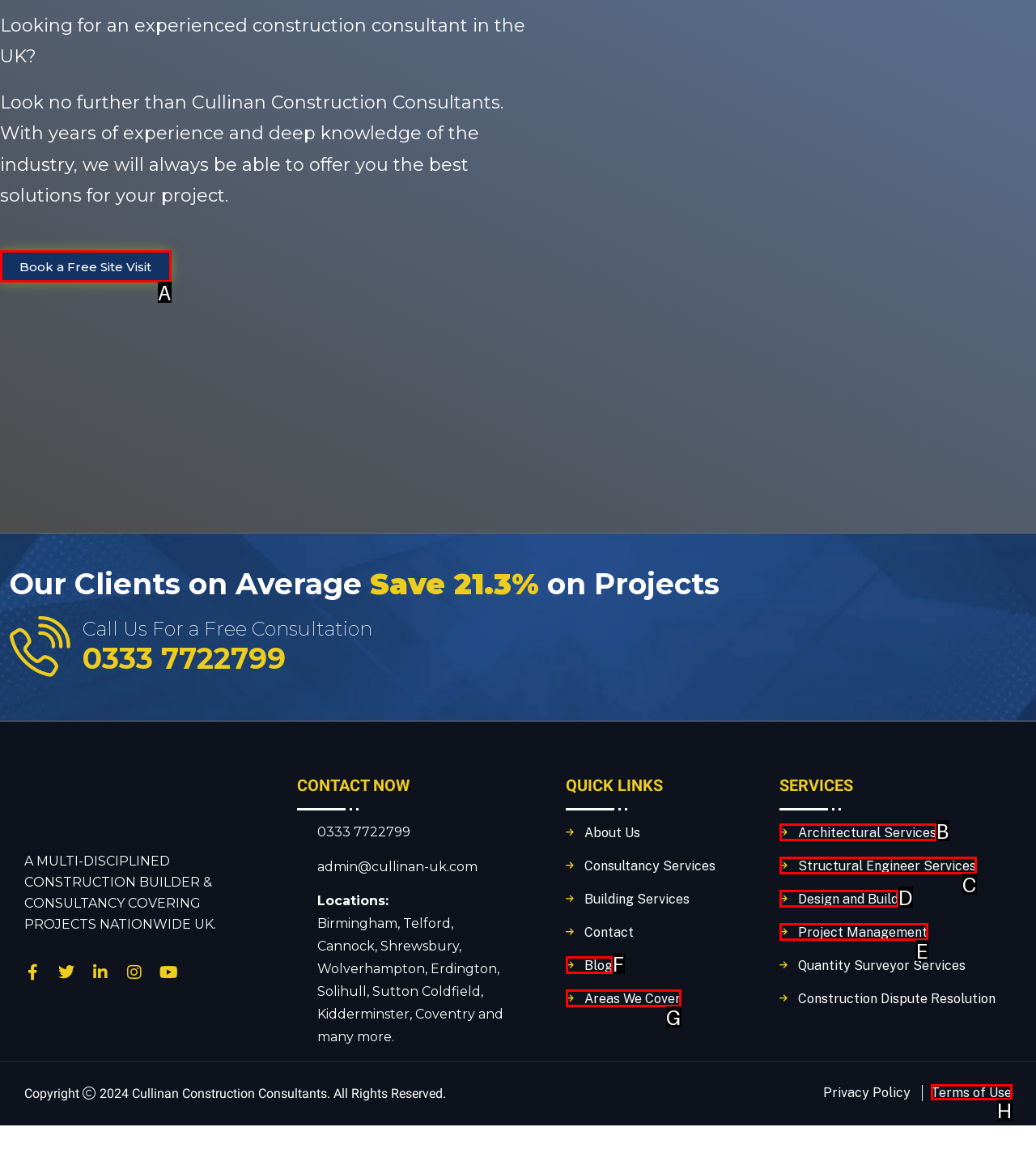Which HTML element matches the description: Structural Engineer Services the best? Answer directly with the letter of the chosen option.

C